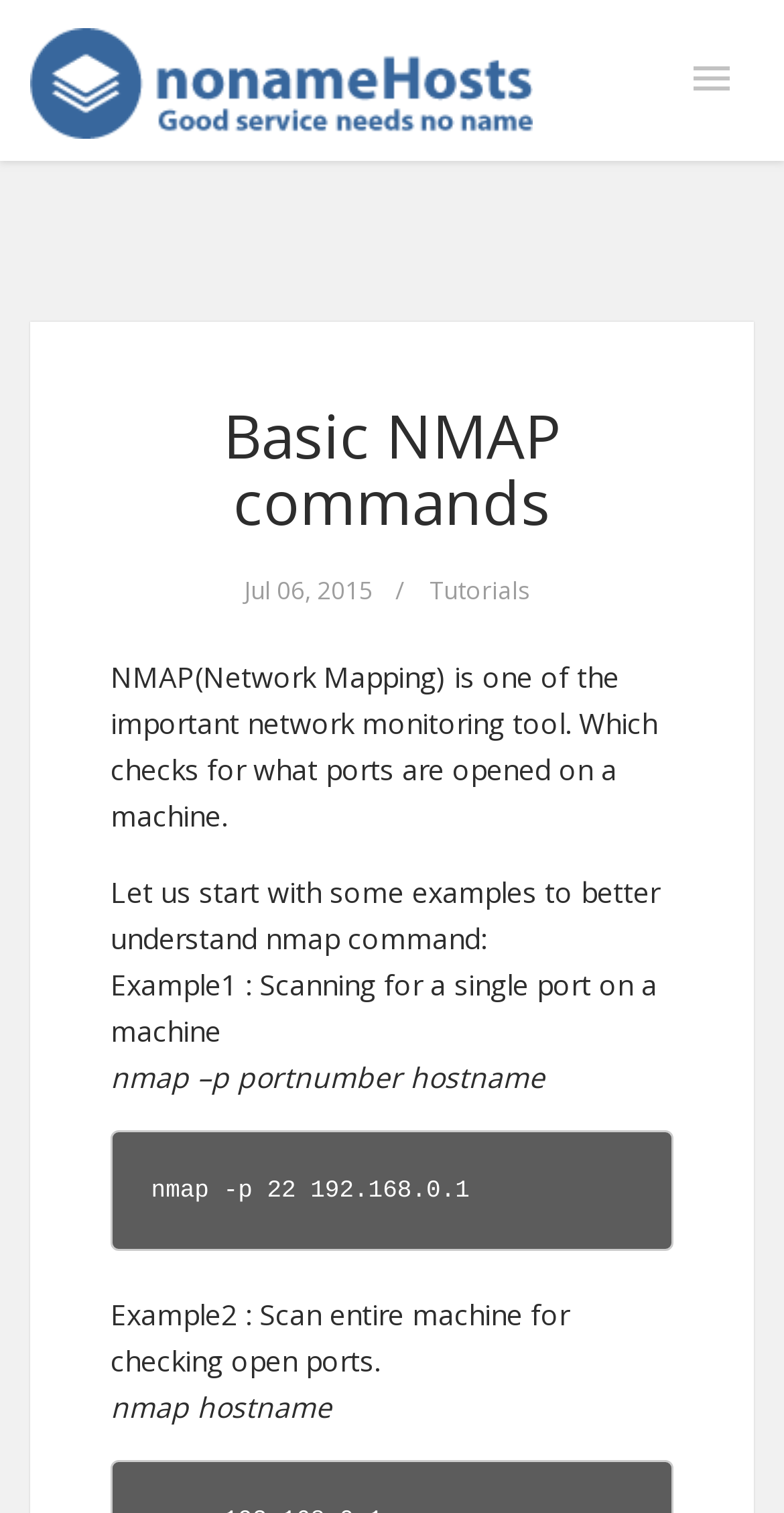What is NMAP used for?
Look at the image and respond to the question as thoroughly as possible.

According to the webpage, NMAP is a network monitoring tool that checks for what ports are opened on a machine. This implies that NMAP is used for monitoring and analyzing network activity.